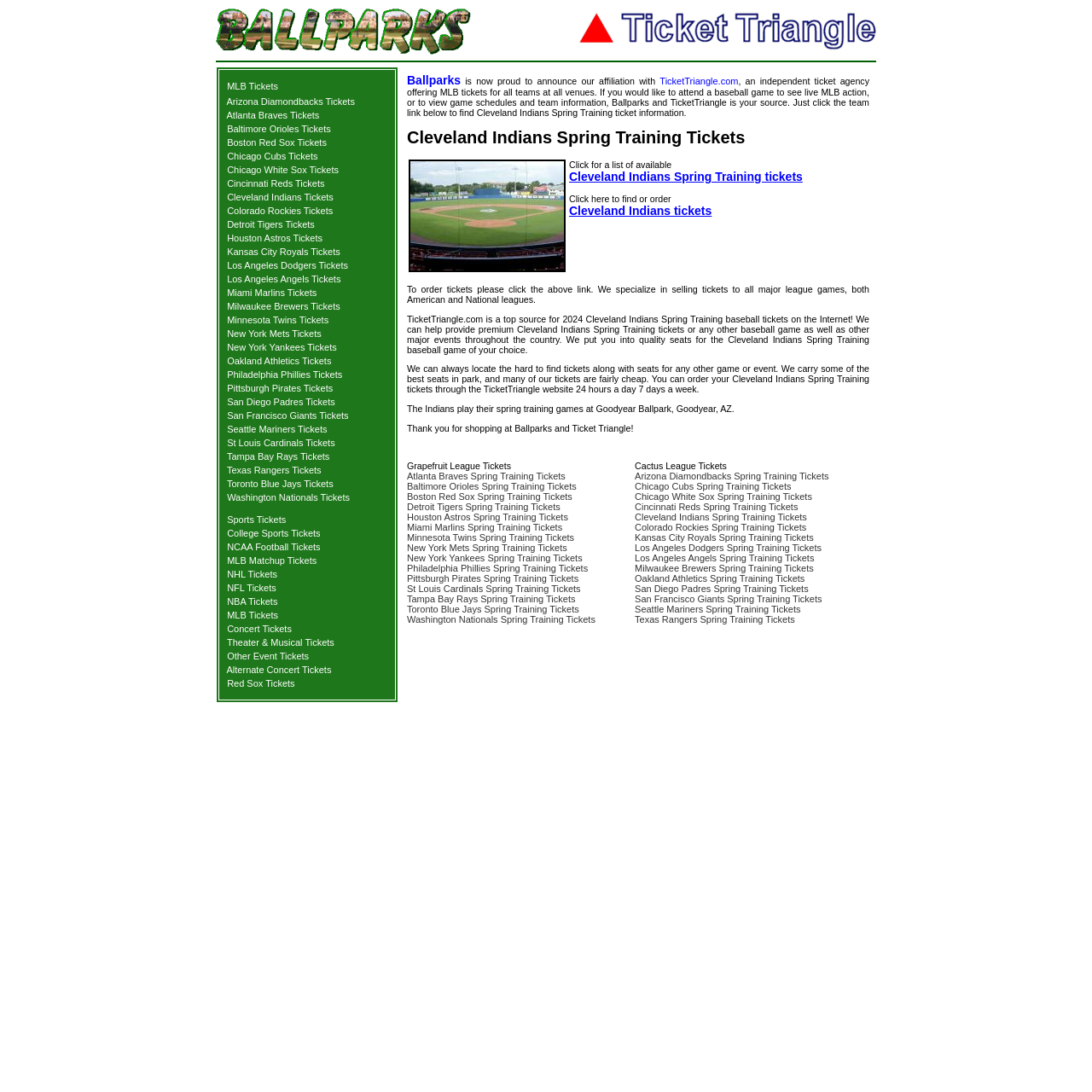Determine the bounding box coordinates of the target area to click to execute the following instruction: "click on Arizona Diamondbacks Tickets."

[0.207, 0.088, 0.325, 0.098]